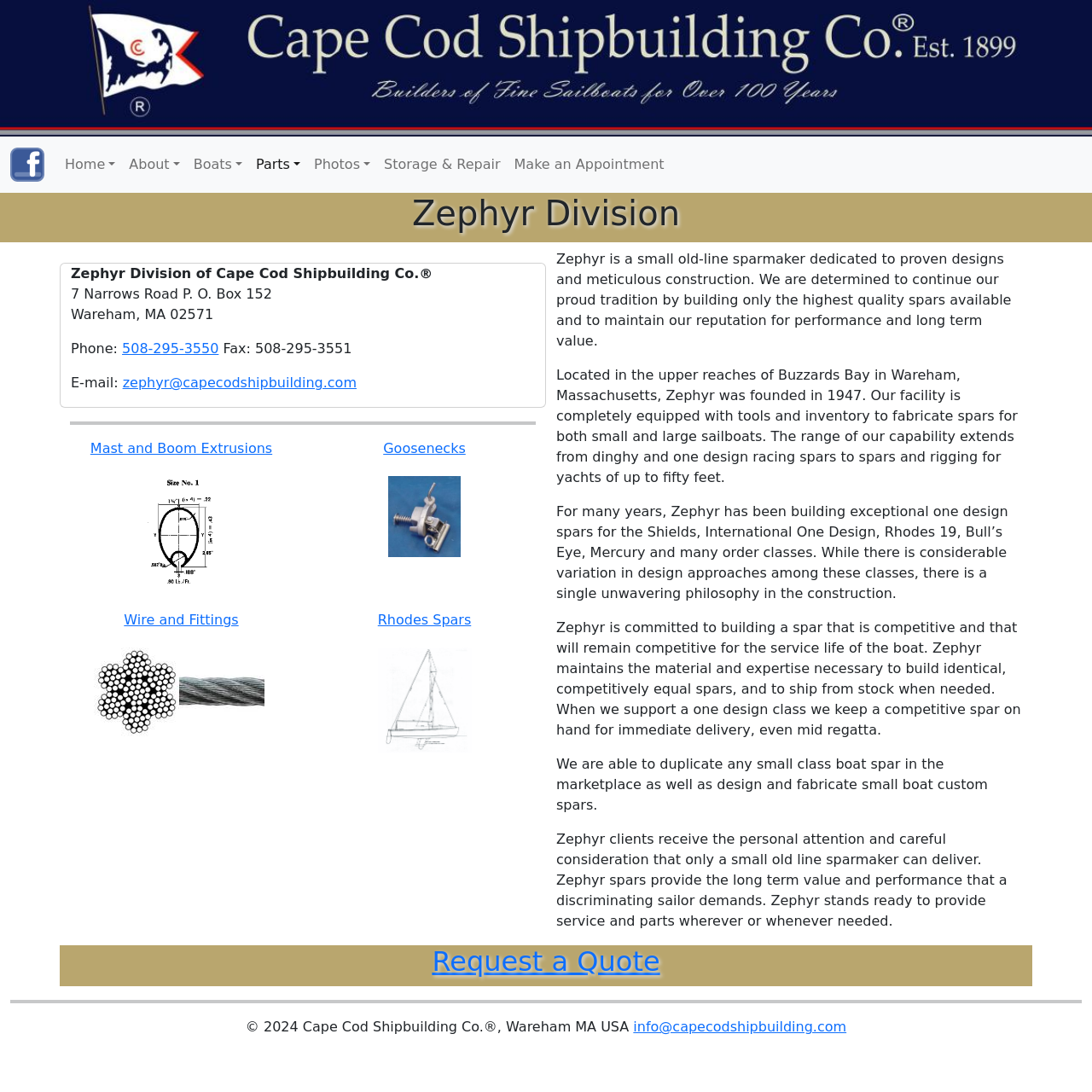Provide a brief response to the question below using a single word or phrase: 
What is the purpose of Zephyr Division?

Building spars for sailboats